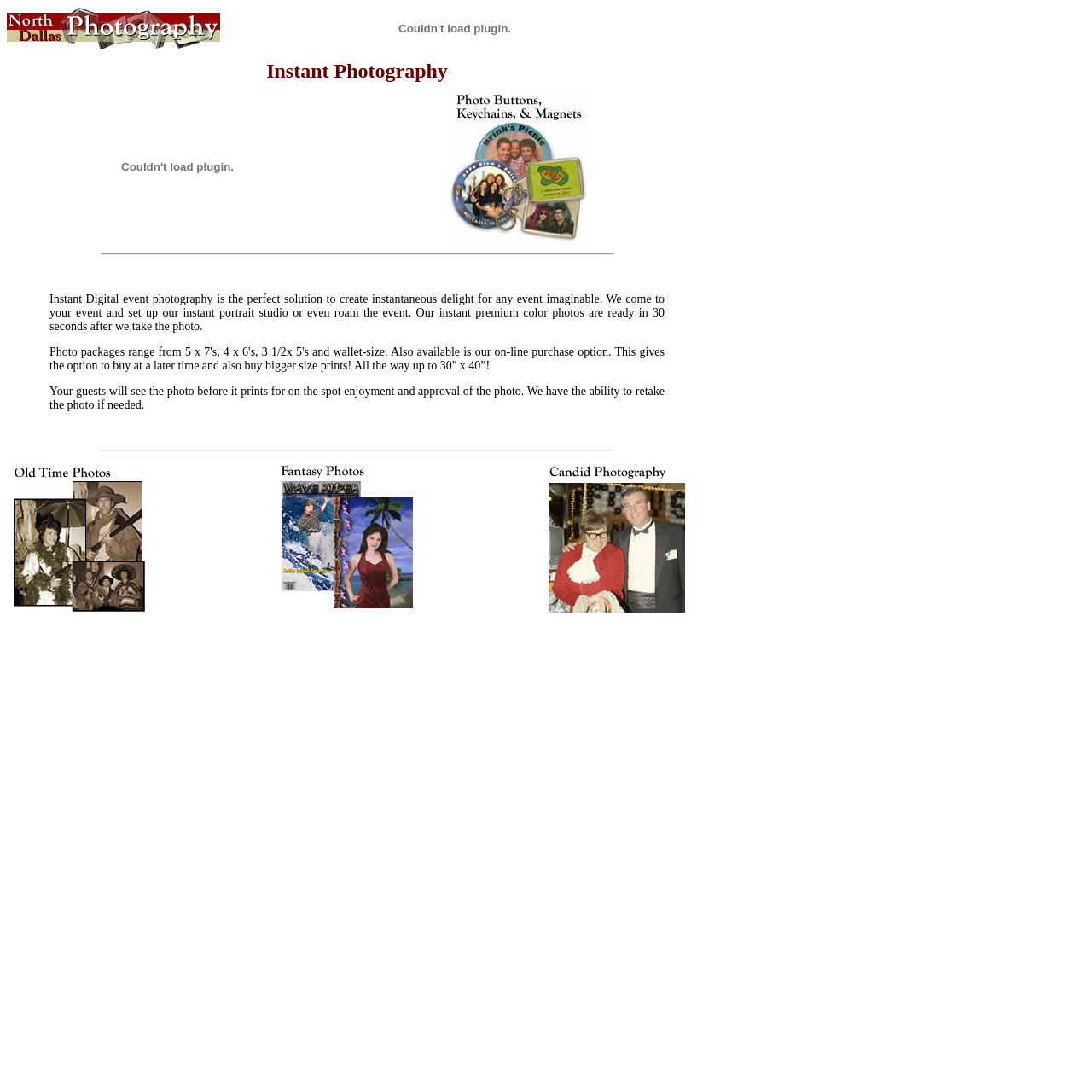Reply to the question below using a single word or brief phrase:
What type of photography service is offered?

Instant Digital event photography